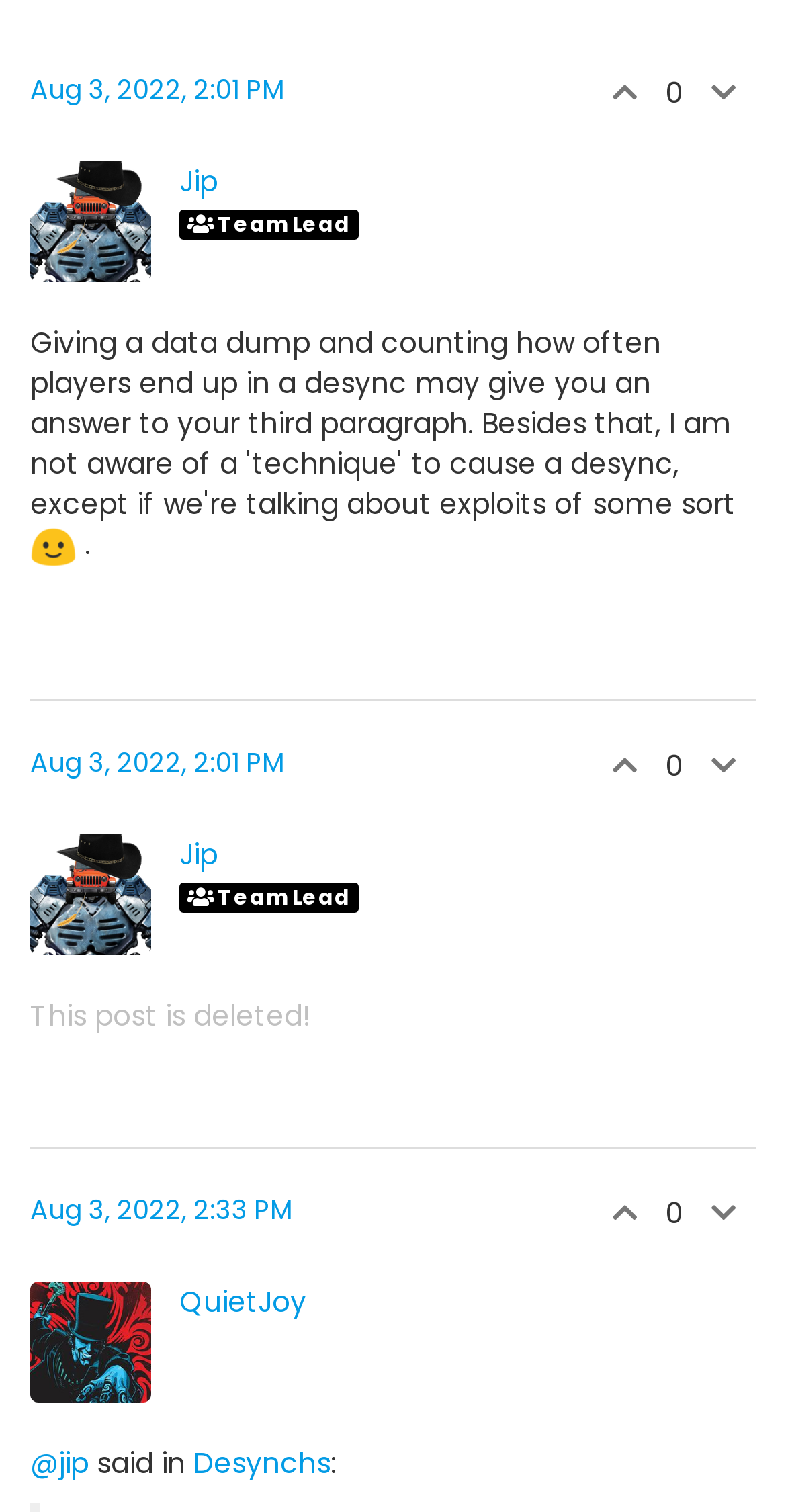Please provide a short answer using a single word or phrase for the question:
Who replied to Jip?

QuietJoy